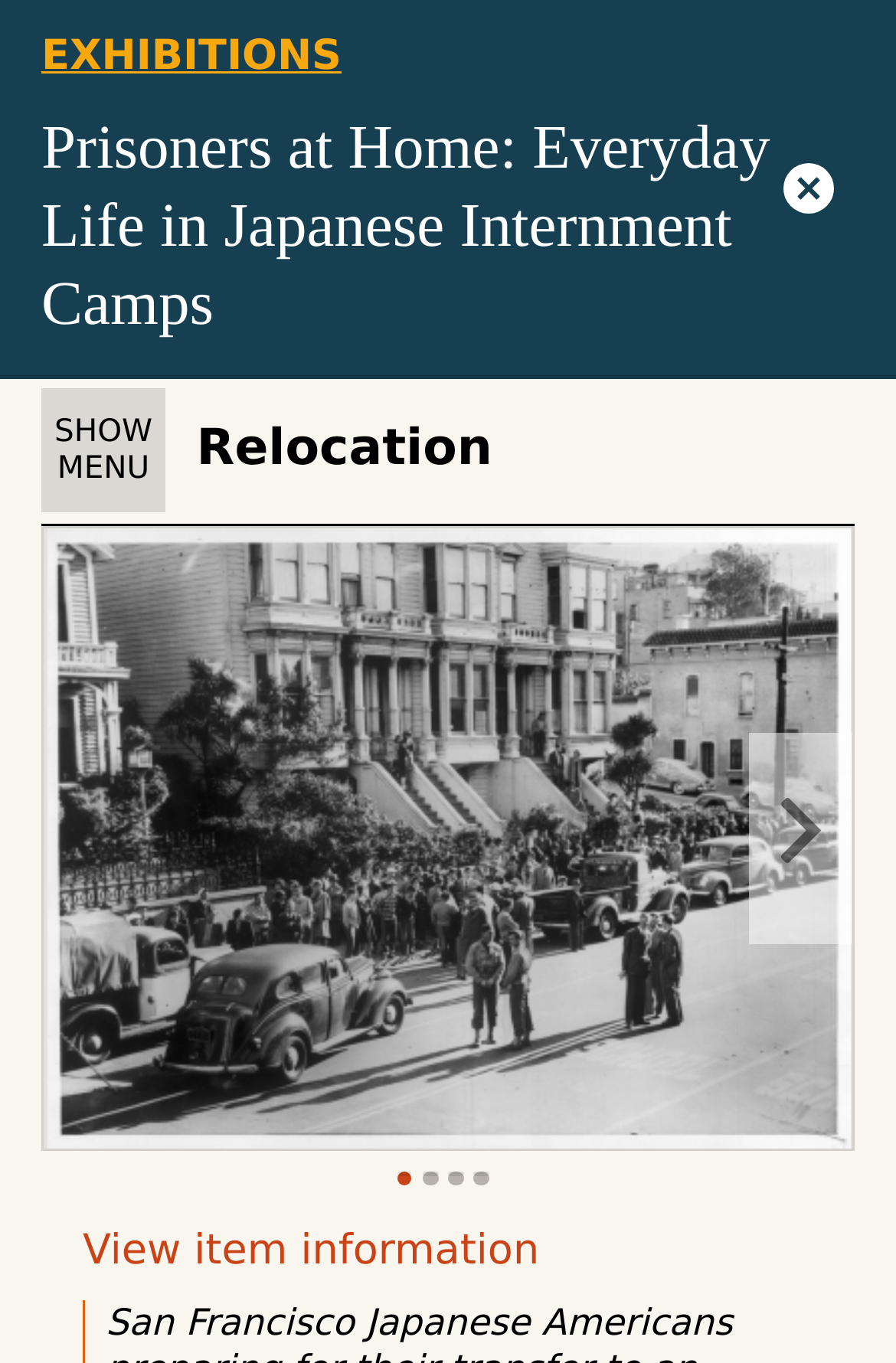What is the main subject of the image?
Look at the image and answer with only one word or phrase.

Prisoners at Home